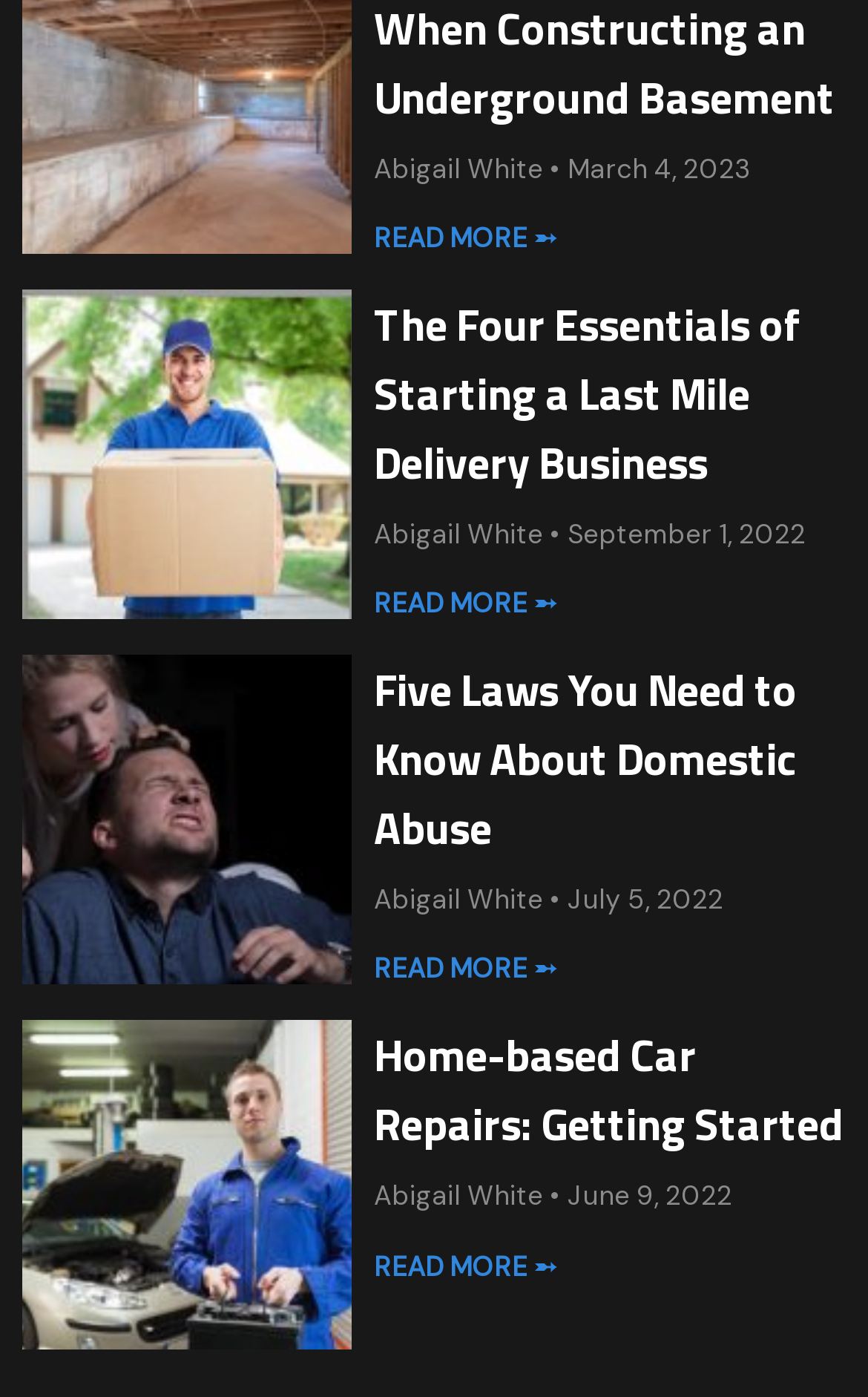Provide your answer to the question using just one word or phrase: How many images are on this webpage?

3